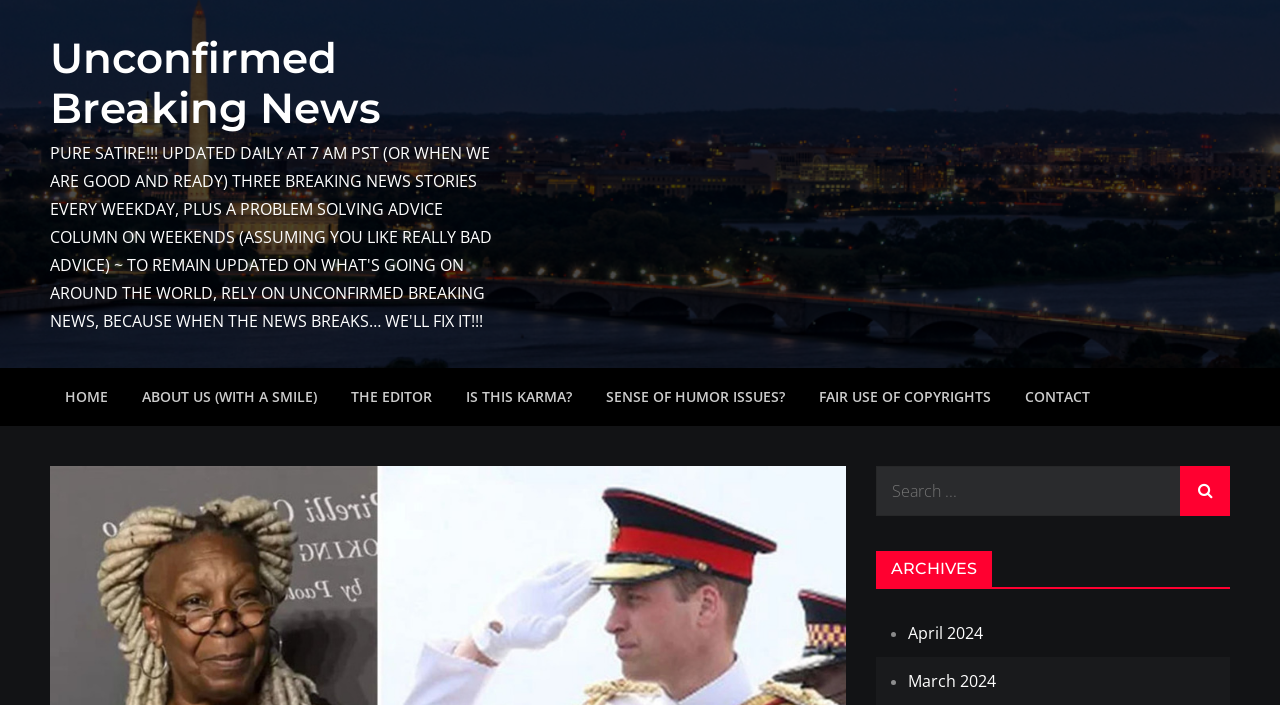Please determine the bounding box coordinates for the element with the description: "Home".

[0.039, 0.522, 0.096, 0.604]